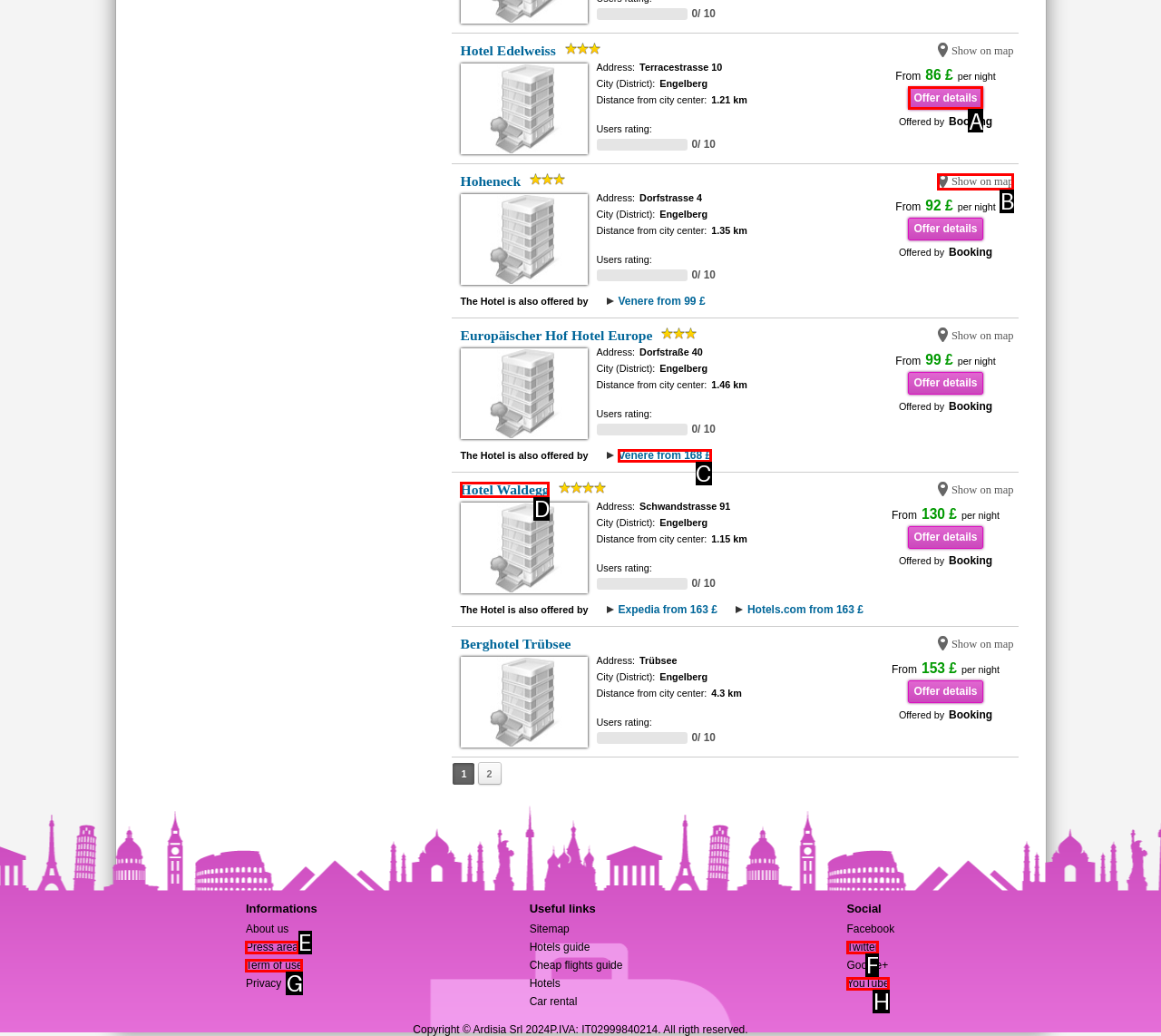Tell me which one HTML element best matches the description: Hotel Waldegg Answer with the option's letter from the given choices directly.

D